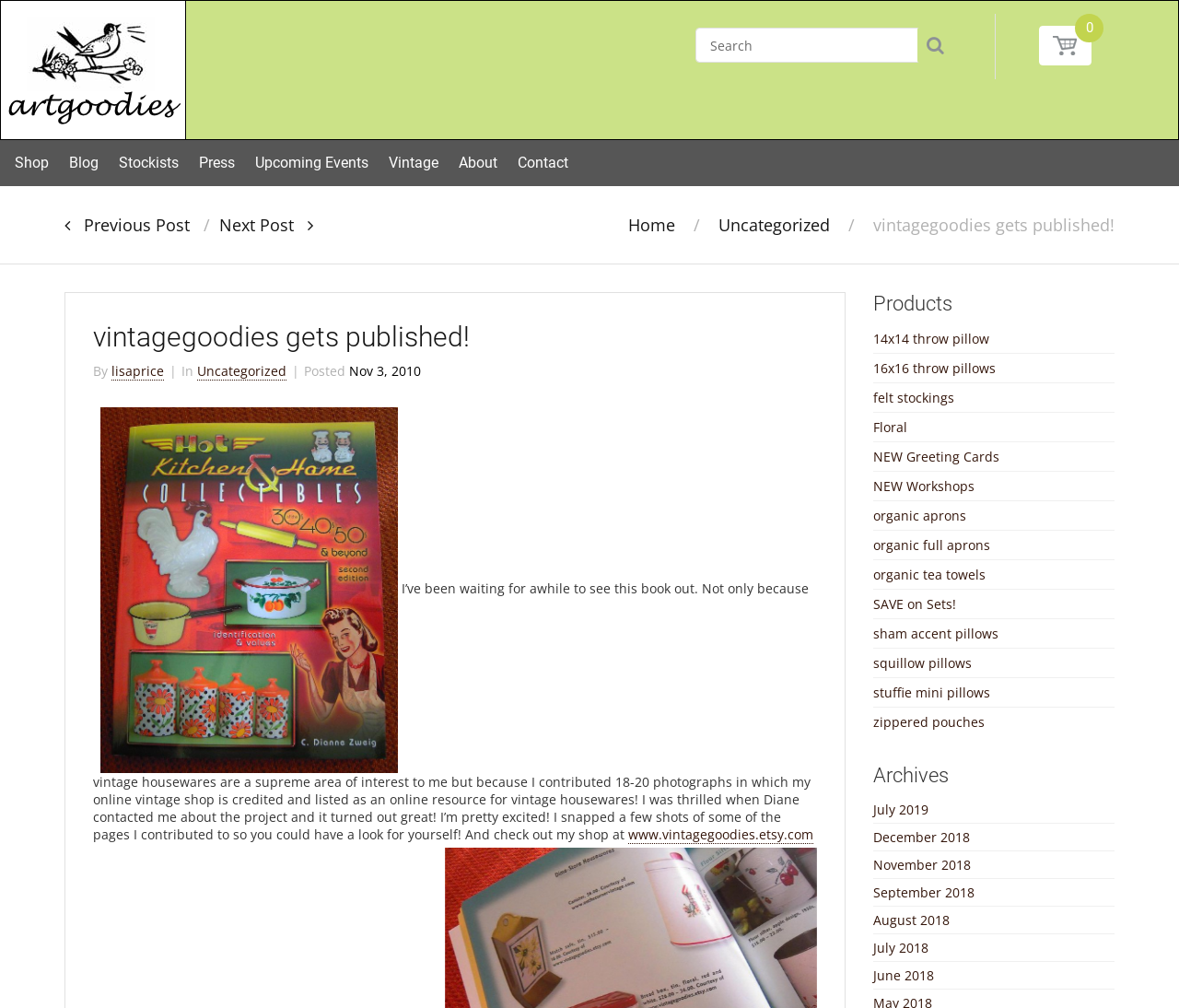Refer to the screenshot and answer the following question in detail:
How many navigation links are there?

I counted the number of links in the navigation section, which includes 'Shop', 'Blog', 'Stockists', 'Press', 'Upcoming Events', 'Vintage', 'About', 'Contact', and 'Home'.